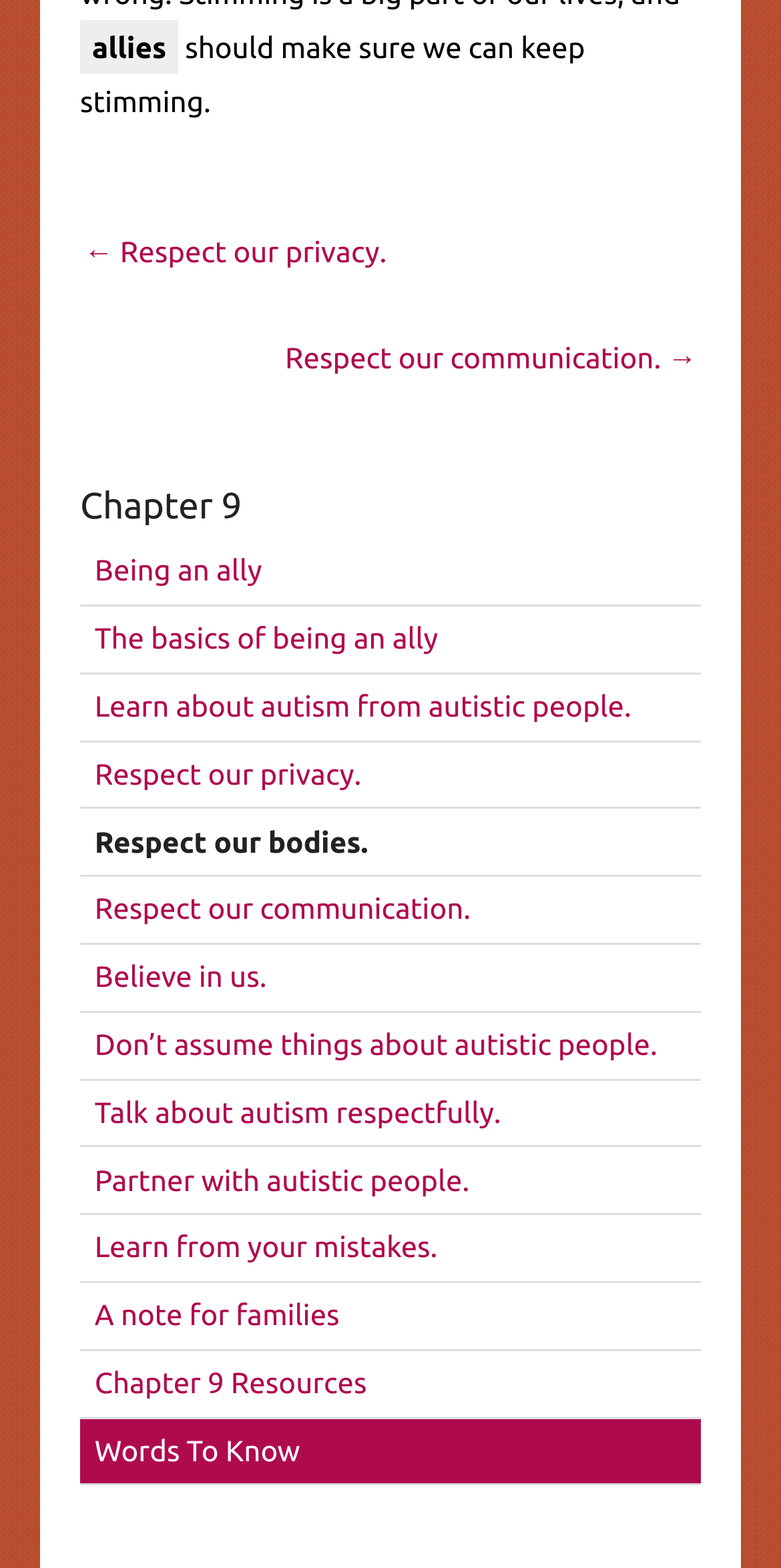Find the bounding box of the element with the following description: "Words To Know". The coordinates must be four float numbers between 0 and 1, formatted as [left, top, right, bottom].

[0.103, 0.905, 0.897, 0.946]